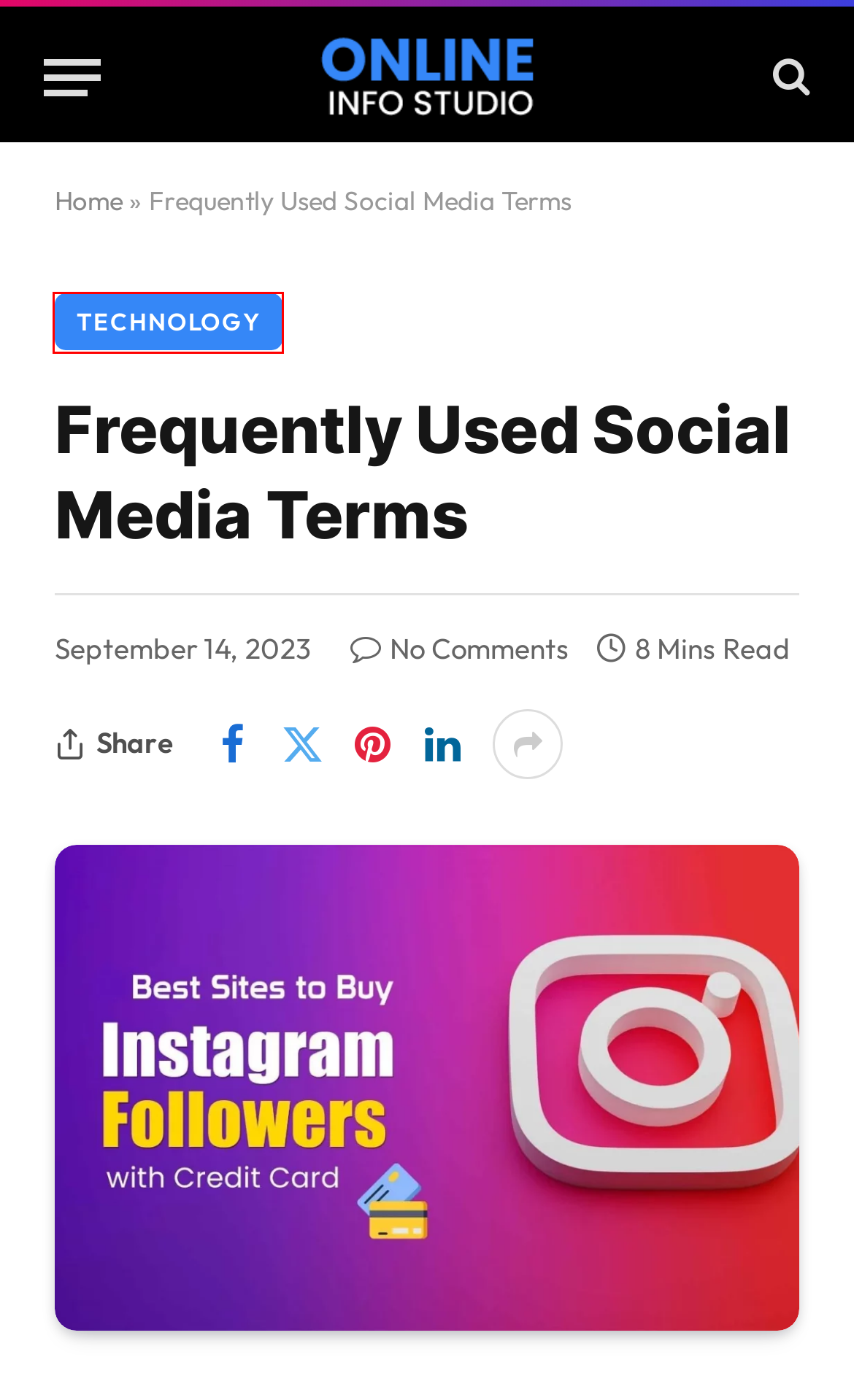Examine the screenshot of the webpage, which has a red bounding box around a UI element. Select the webpage description that best fits the new webpage after the element inside the red bounding box is clicked. Here are the choices:
A. health Archives | Online Info Studio
B. Home | Online Info Studio
C. storm Archives | Online Info Studio
D. Technology | Online Info Studio
E. Tiger 3 Archives | Online Info Studio
F. Business Ideas | Online Info Studio
G. NFL team Archives | Online Info Studio
H. Buy Instagram Followers Singapore Archives | Online Info Studio

D